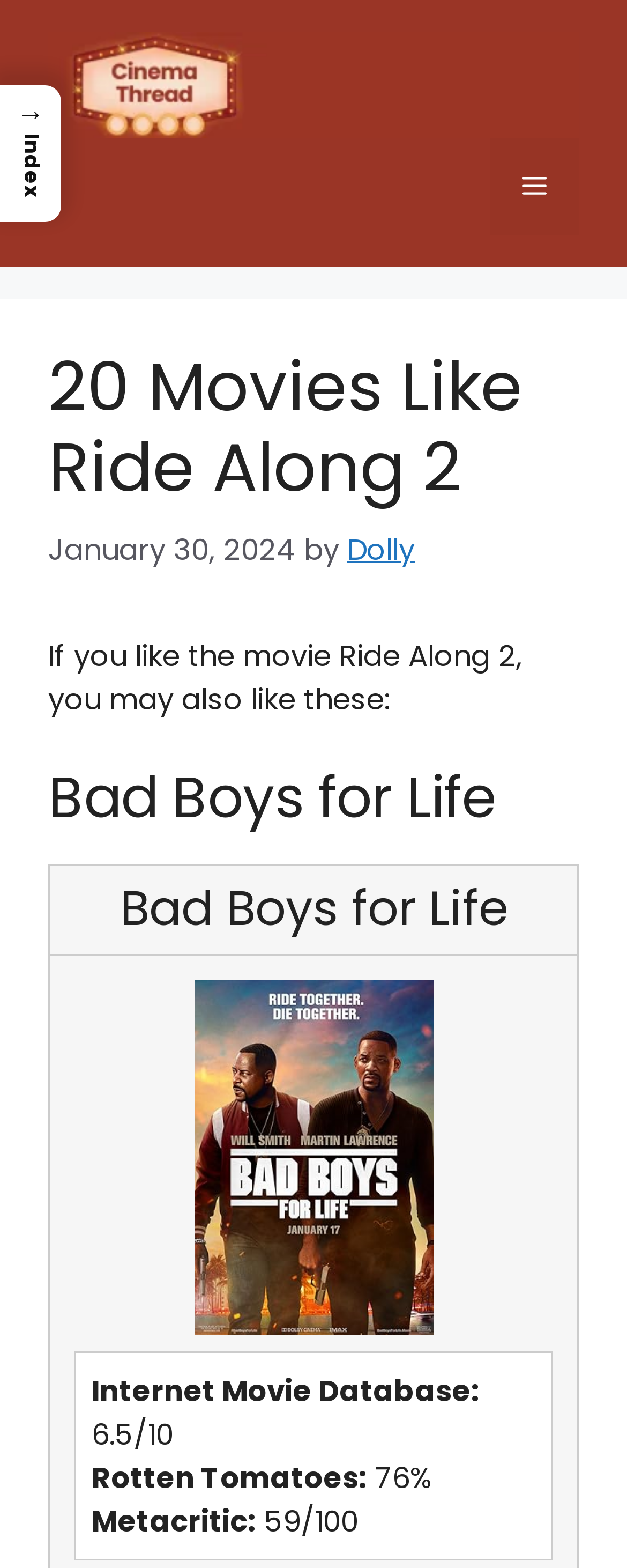Answer the following query concisely with a single word or phrase:
What is the name of the first recommended movie?

Bad Boys for Life